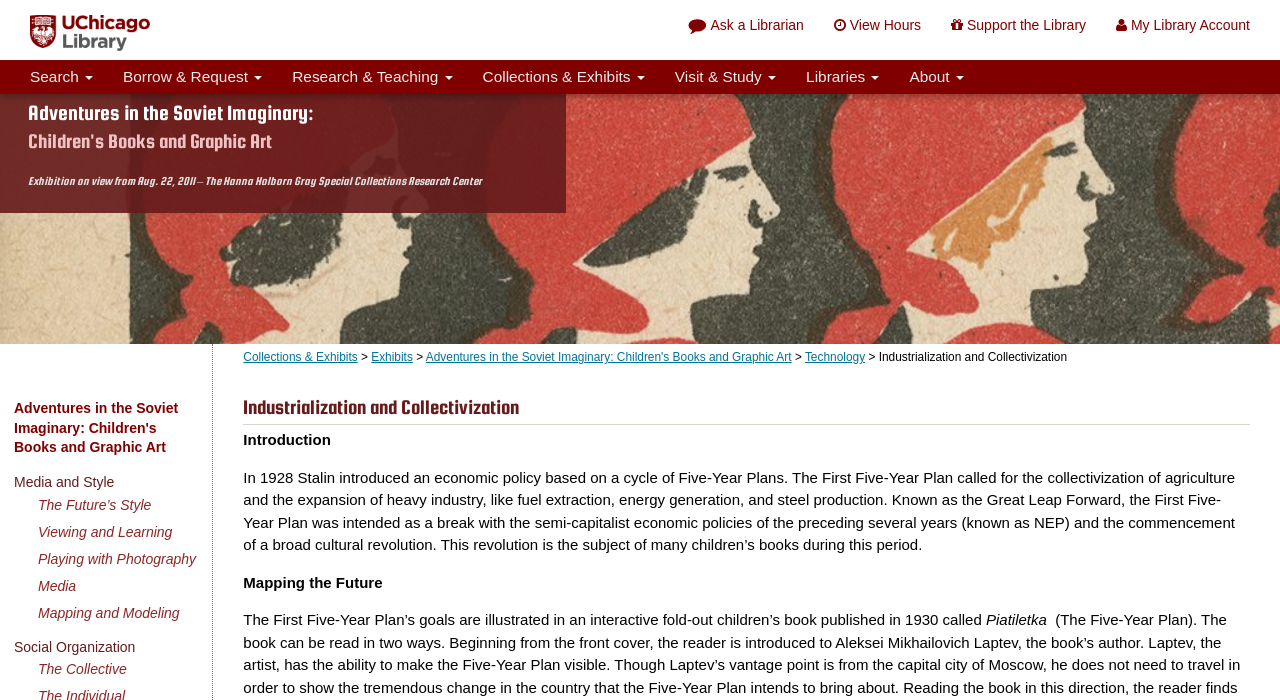What is the name of the library?
Refer to the screenshot and deliver a thorough answer to the question presented.

The name of the library can be found in the meta description of the webpage, and also in the library logo image at the top left corner of the webpage.